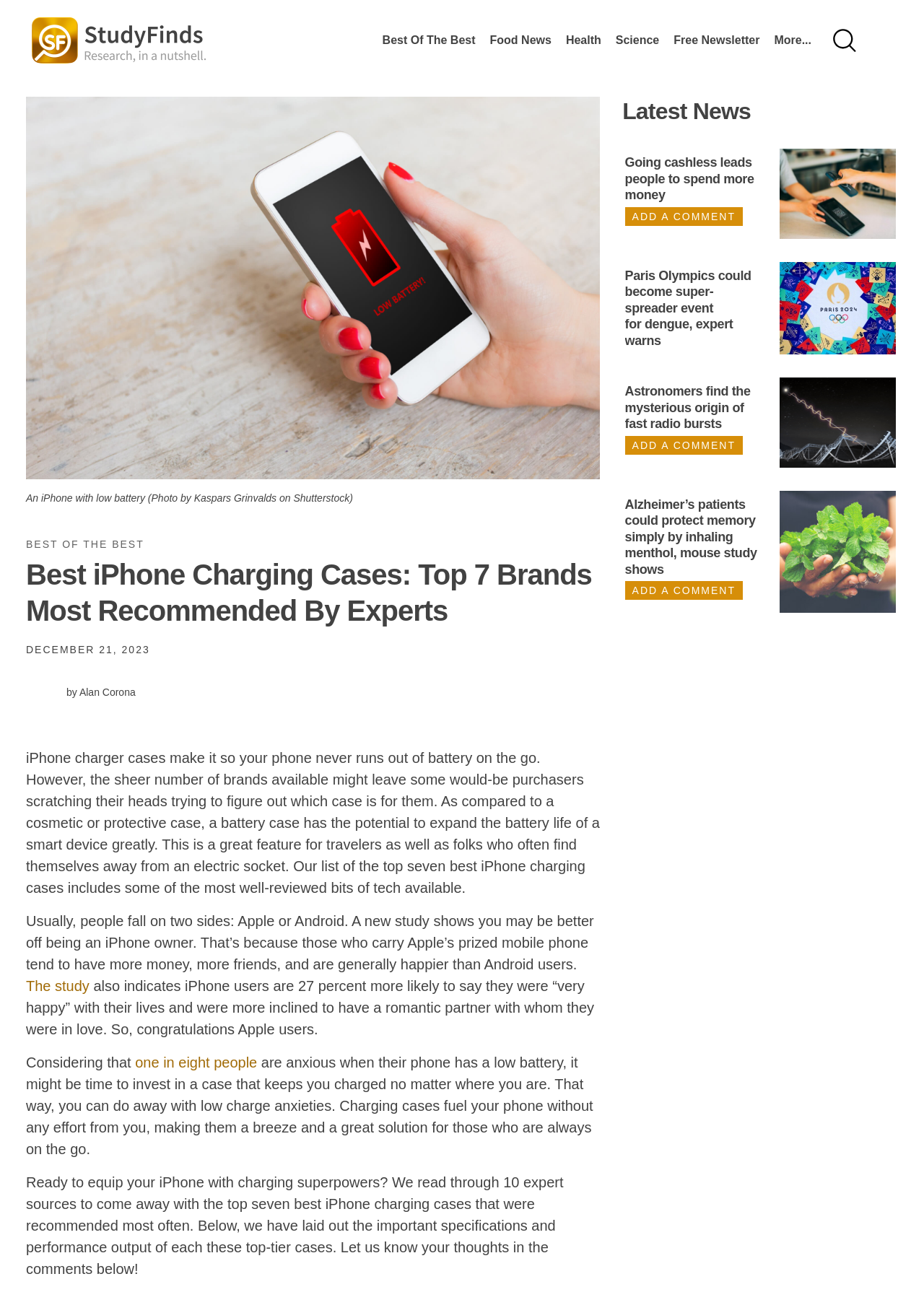What is the benefit of being an iPhone user?
Please give a detailed and elaborate answer to the question.

Based on the webpage, a new study shows that iPhone users tend to have more money, more friends, and are generally happier than Android users, which is mentioned in the text 'Those who carry Apple’s prized mobile phone tend to have more money, more friends, and are generally happier than Android users'.